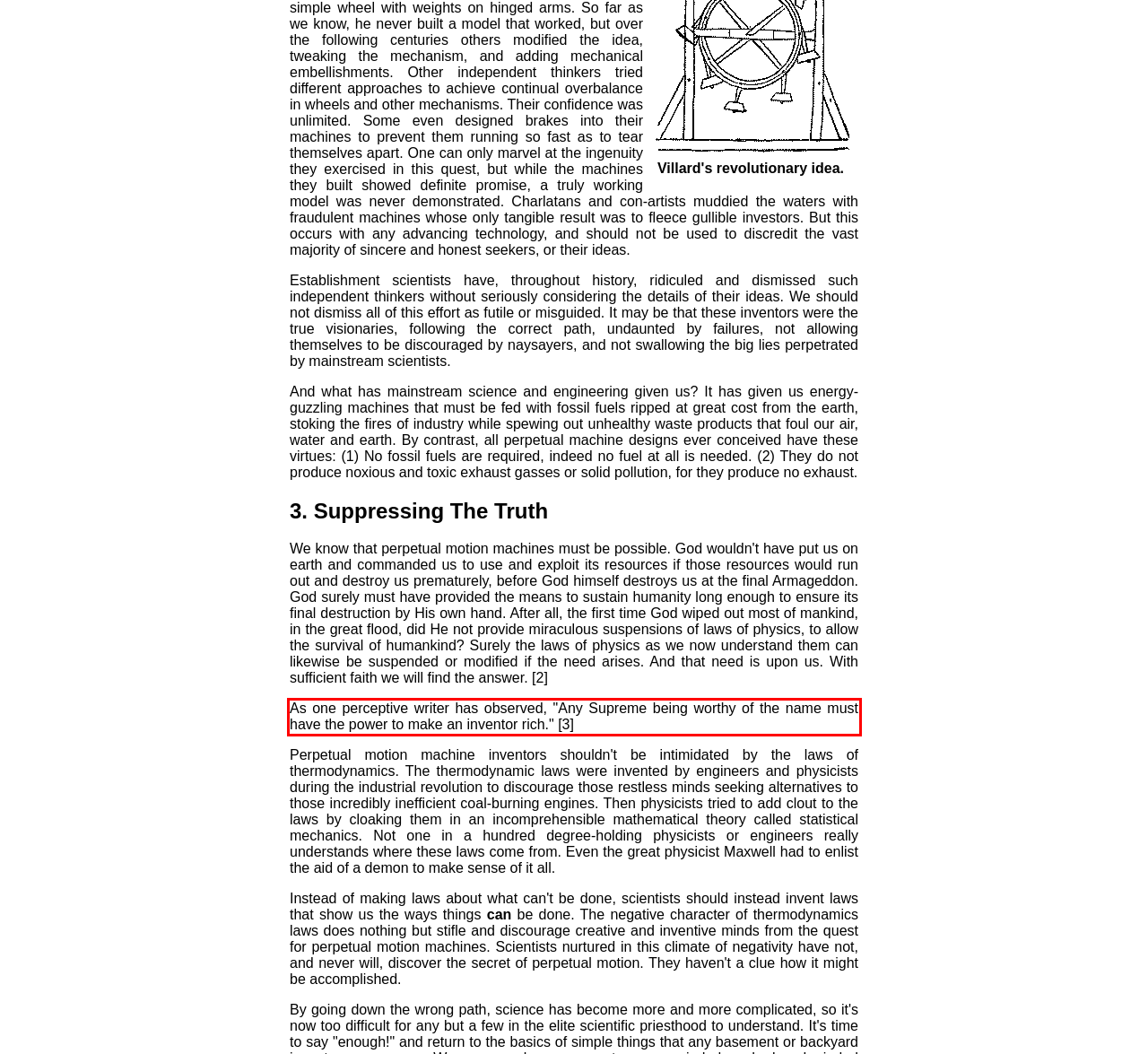Analyze the screenshot of a webpage where a red rectangle is bounding a UI element. Extract and generate the text content within this red bounding box.

As one perceptive writer has observed, "Any Supreme being worthy of the name must have the power to make an inventor rich." [3]